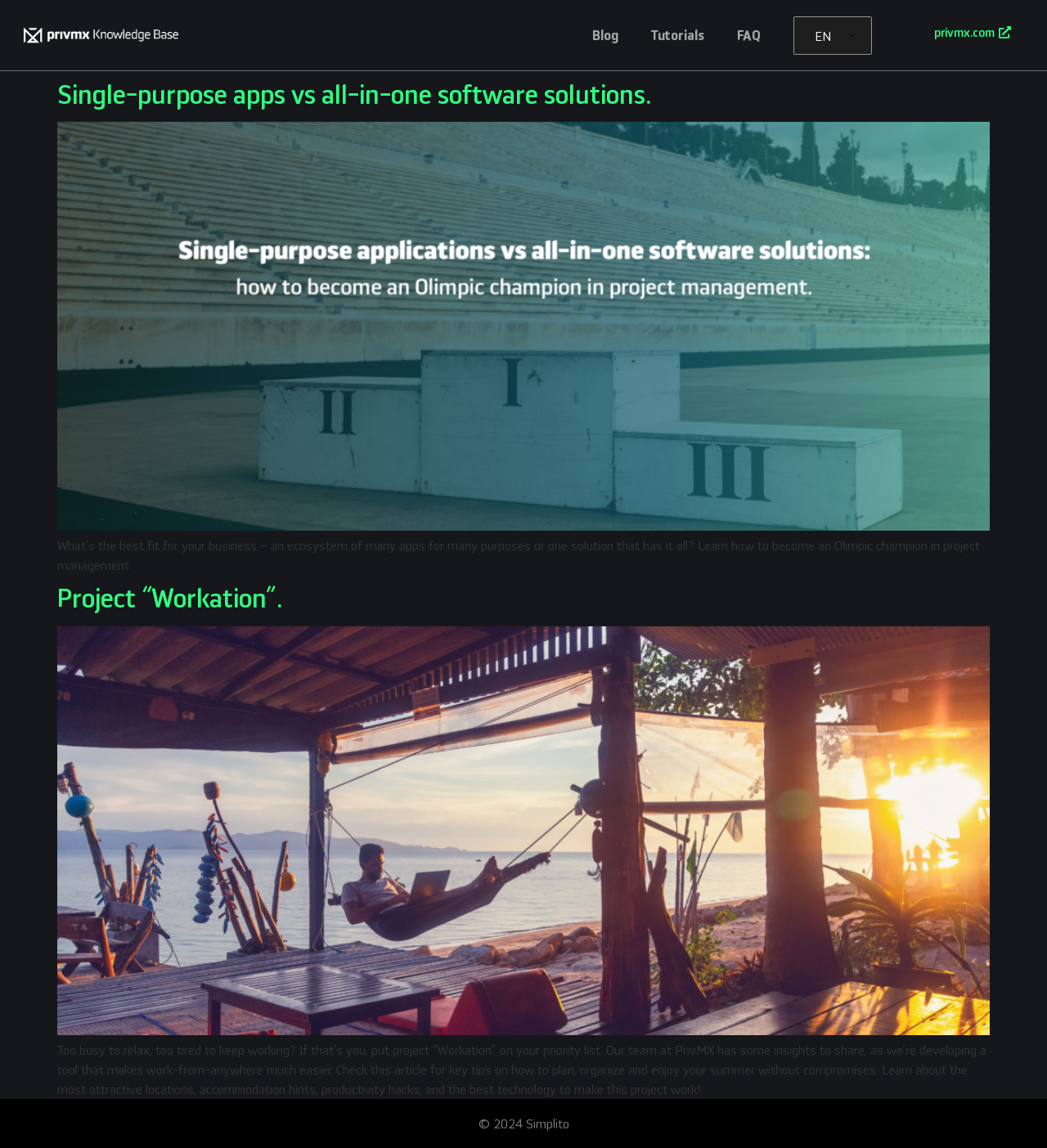Using the provided element description: "Project “Workation”.", determine the bounding box coordinates of the corresponding UI element in the screenshot.

[0.055, 0.507, 0.27, 0.534]